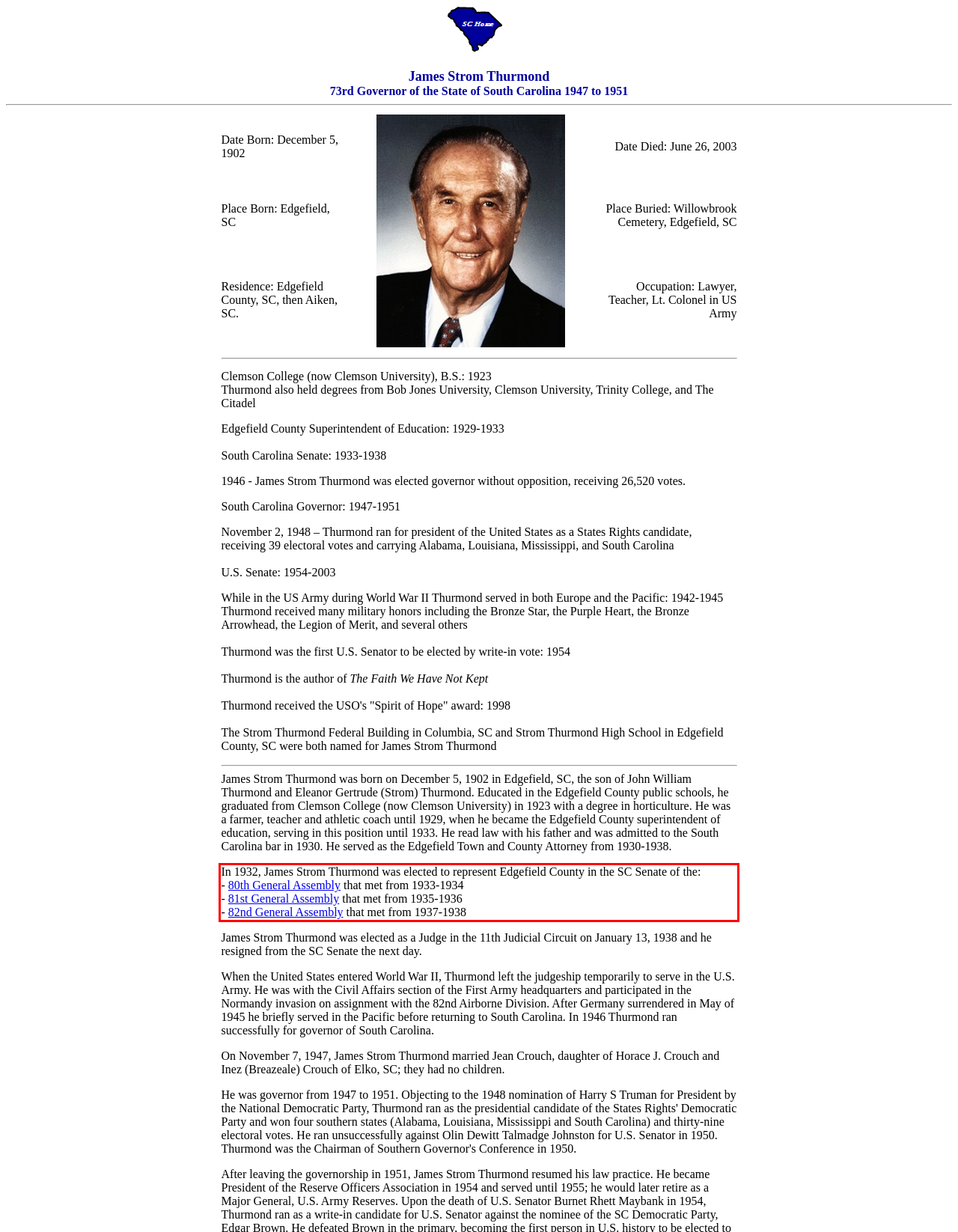Your task is to recognize and extract the text content from the UI element enclosed in the red bounding box on the webpage screenshot.

In 1932, James Strom Thurmond was elected to represent Edgefield County in the SC Senate of the: - 80th General Assembly that met from 1933-1934 - 81st General Assembly that met from 1935-1936 - 82nd General Assembly that met from 1937-1938